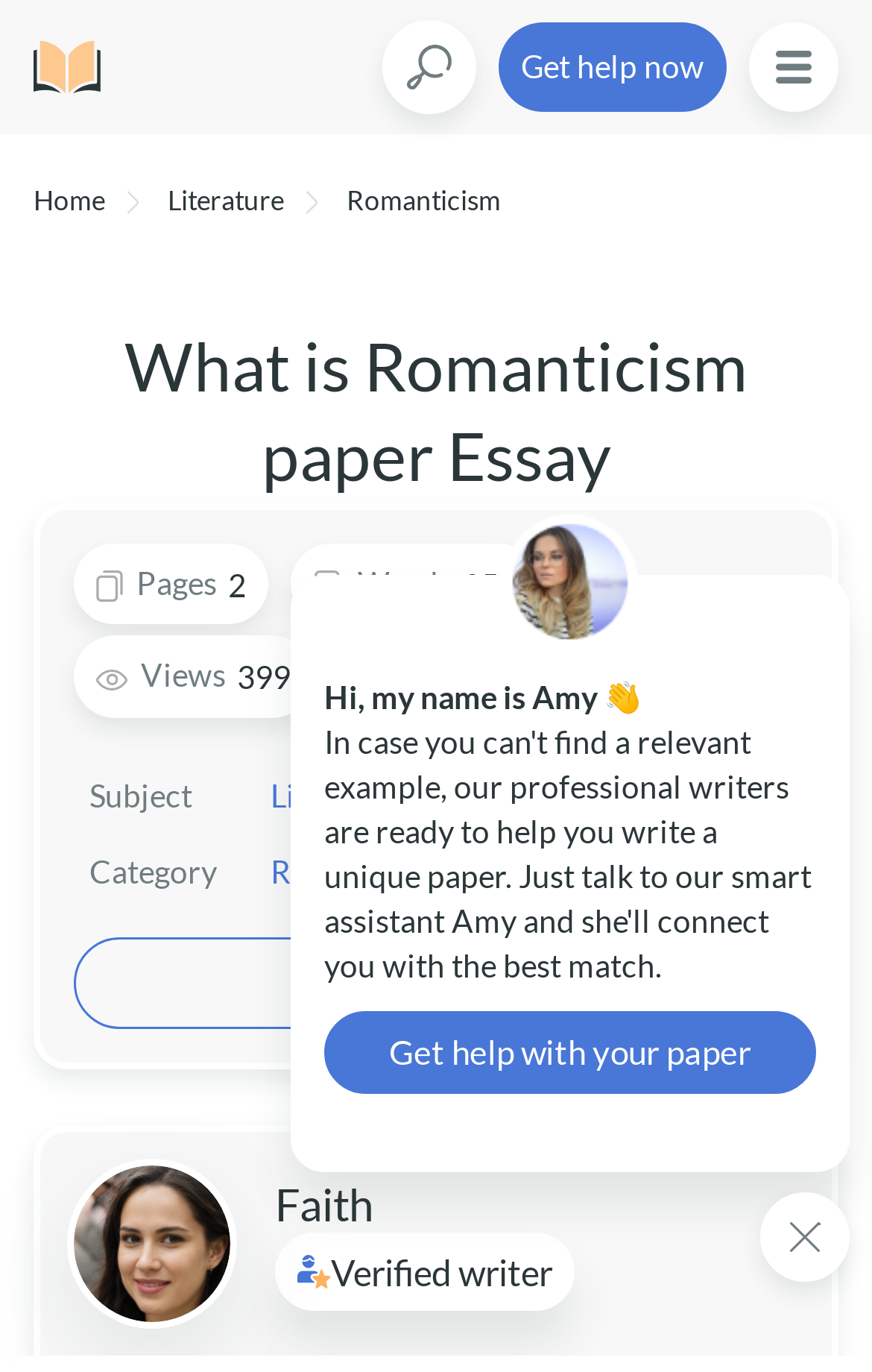Find and generate the main title of the webpage.

What is Romanticism paper Essay